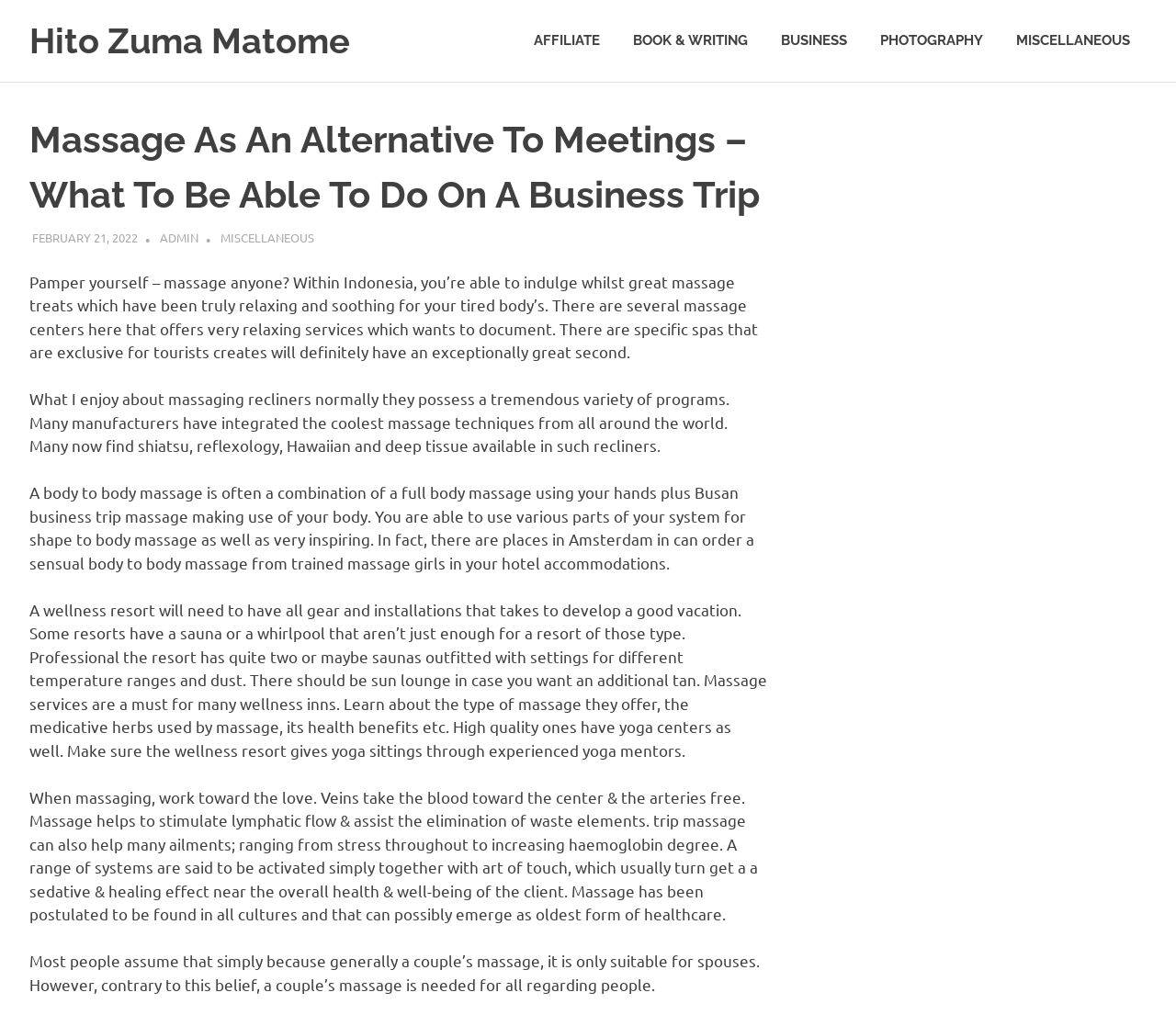Locate the bounding box coordinates of the area where you should click to accomplish the instruction: "Explore the 'MISCELLANEOUS' section".

[0.85, 0.014, 0.975, 0.067]